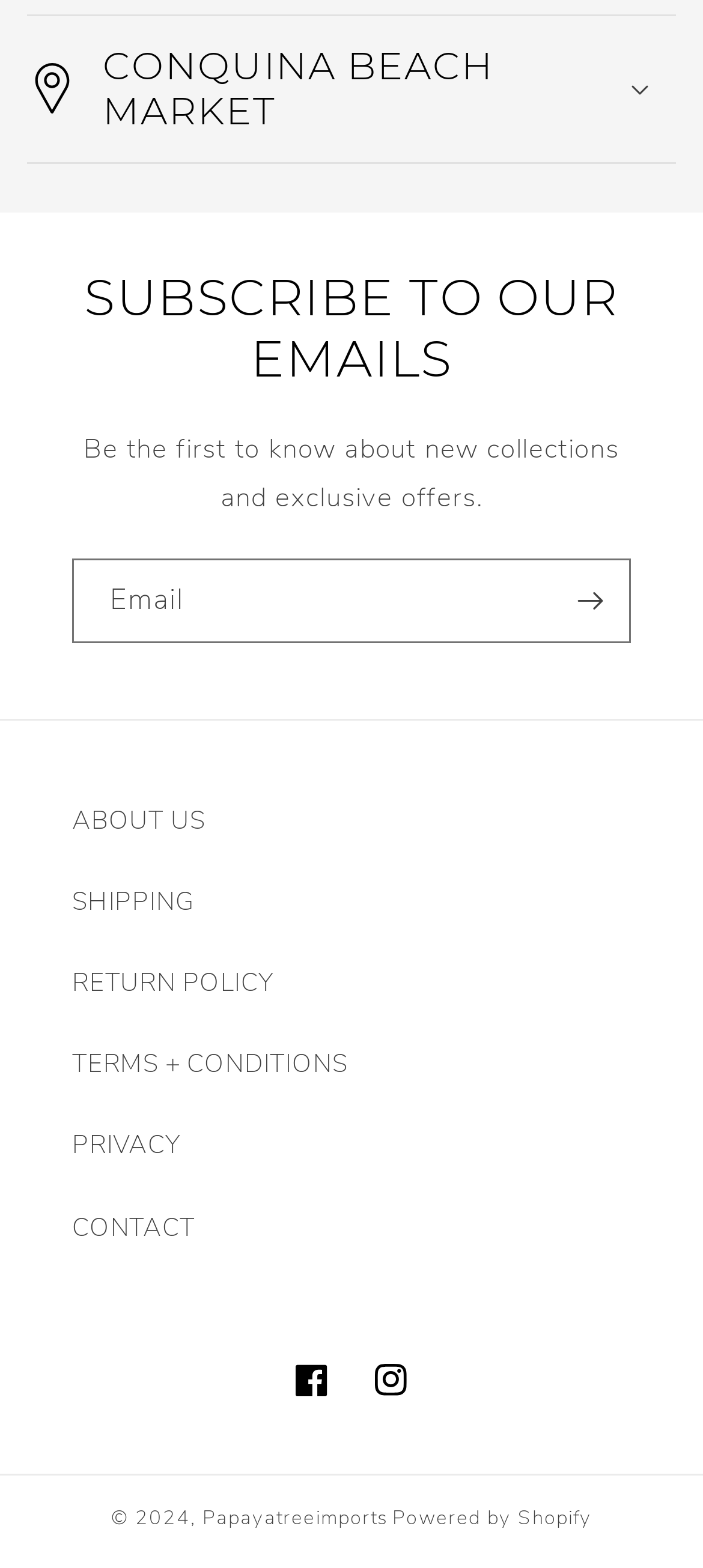Identify the bounding box coordinates of the clickable section necessary to follow the following instruction: "Learn about the return policy". The coordinates should be presented as four float numbers from 0 to 1, i.e., [left, top, right, bottom].

[0.103, 0.601, 0.897, 0.653]